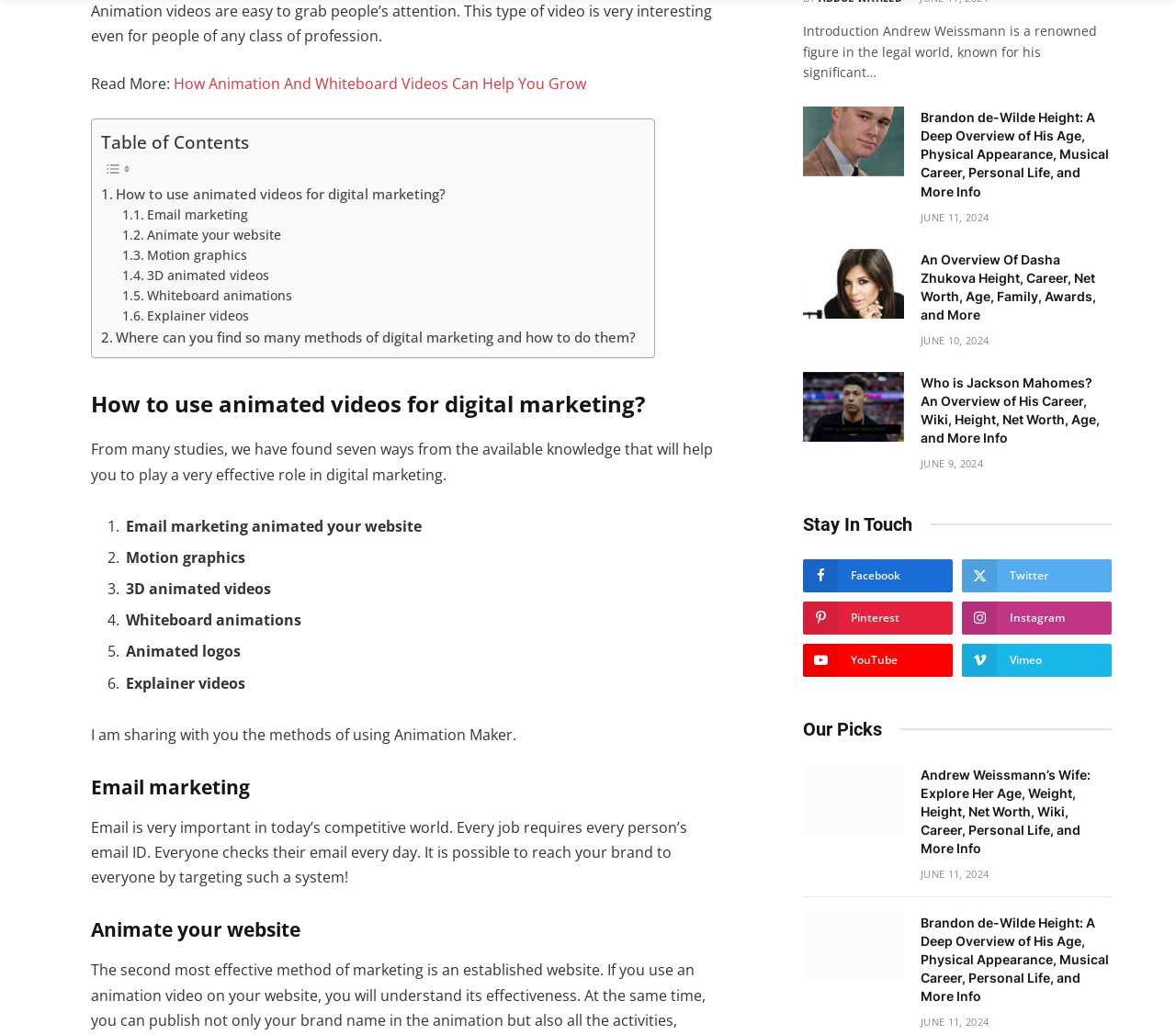Please study the image and answer the question comprehensively:
What is the purpose of the 'Stay In Touch' section?

The 'Stay In Touch' section provides links to various social media platforms, such as Facebook, Twitter, Pinterest, Instagram, YouTube, and Vimeo, allowing users to connect with the website or its authors on these platforms.